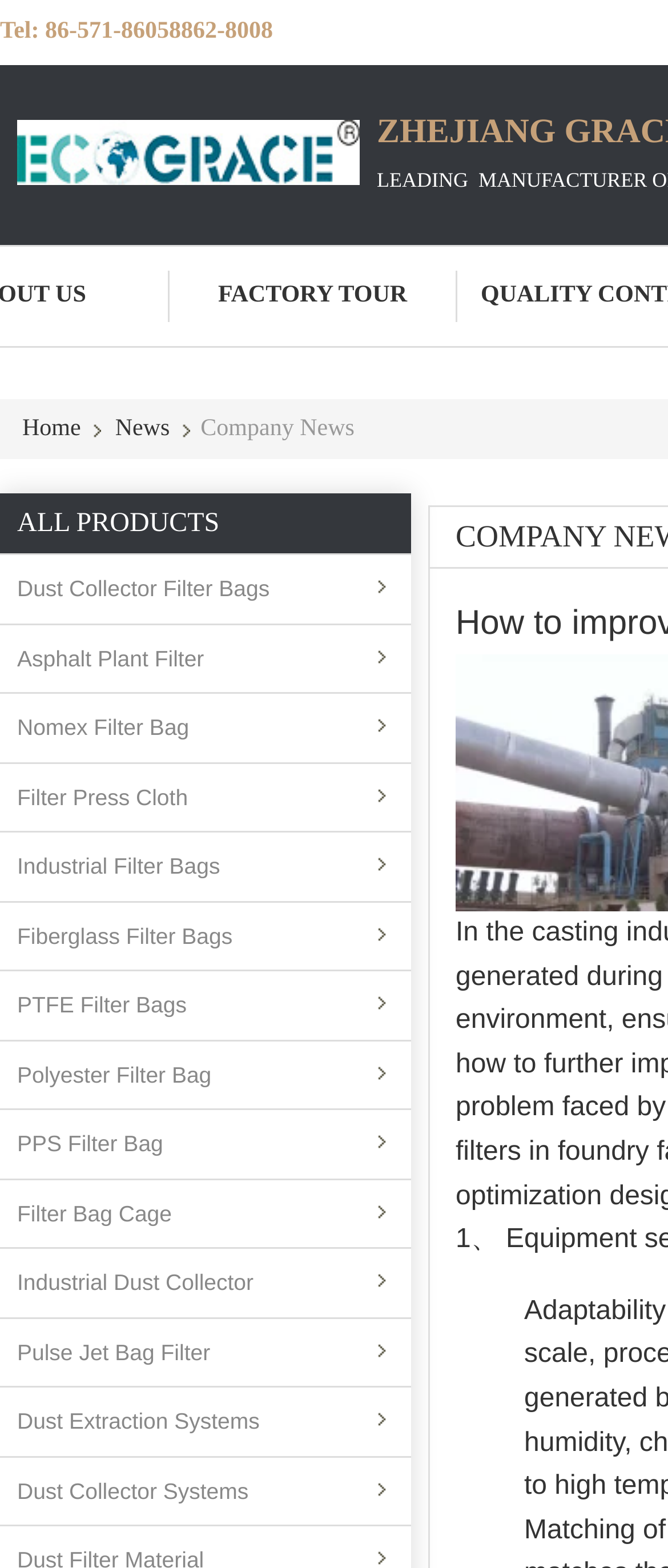Respond concisely with one word or phrase to the following query:
What is the company's phone number?

86-571-86058862-8008